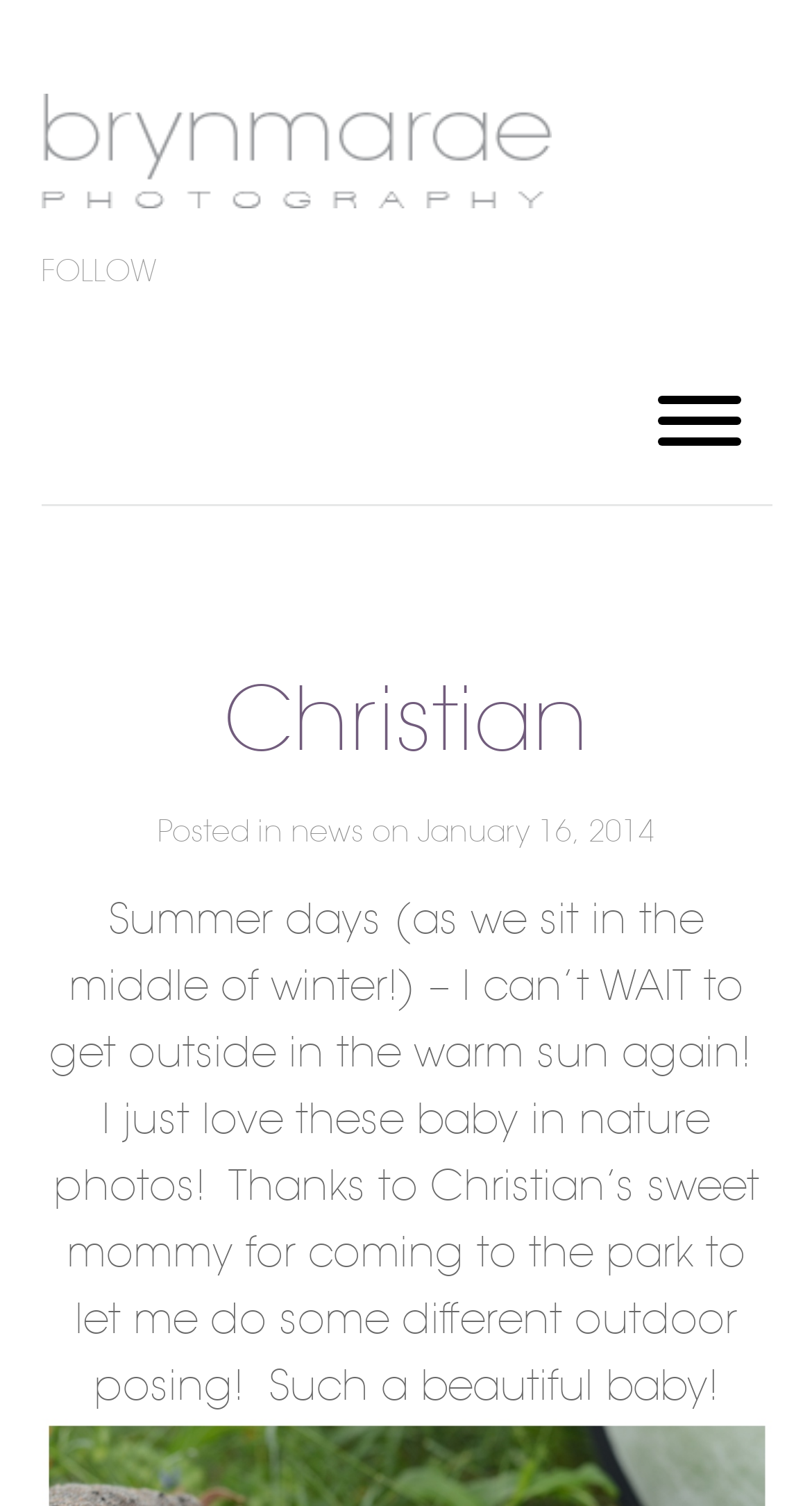Based on the image, provide a detailed and complete answer to the question: 
What is the photographer's name?

The photographer's name is mentioned in the heading element 'Christian' which is located at the top of the webpage, indicating that the webpage belongs to Christian, a photographer.